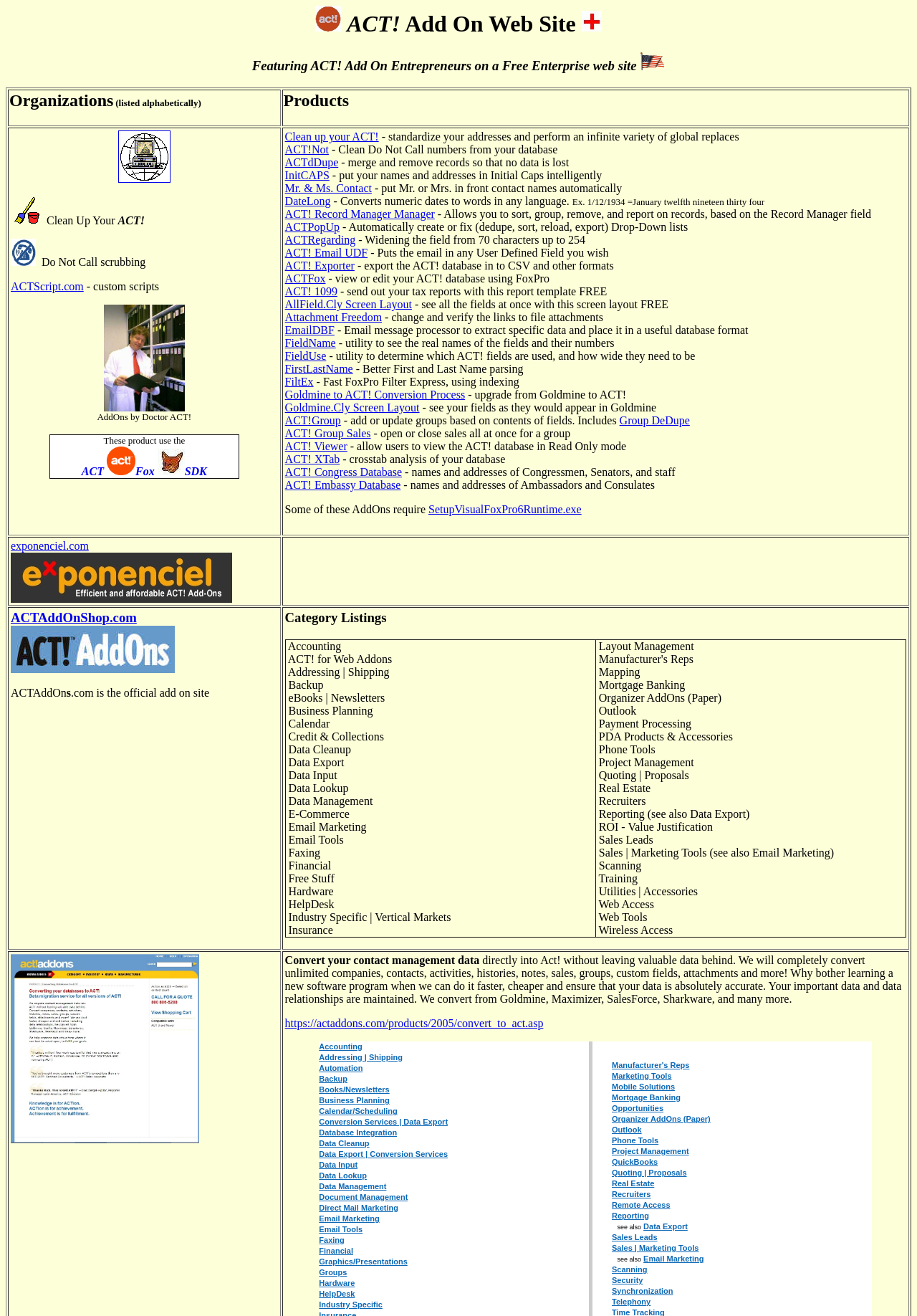Can you find the bounding box coordinates for the element that needs to be clicked to execute this instruction: "Explore 'ACT! Exporter' feature"? The coordinates should be given as four float numbers between 0 and 1, i.e., [left, top, right, bottom].

[0.311, 0.197, 0.387, 0.206]